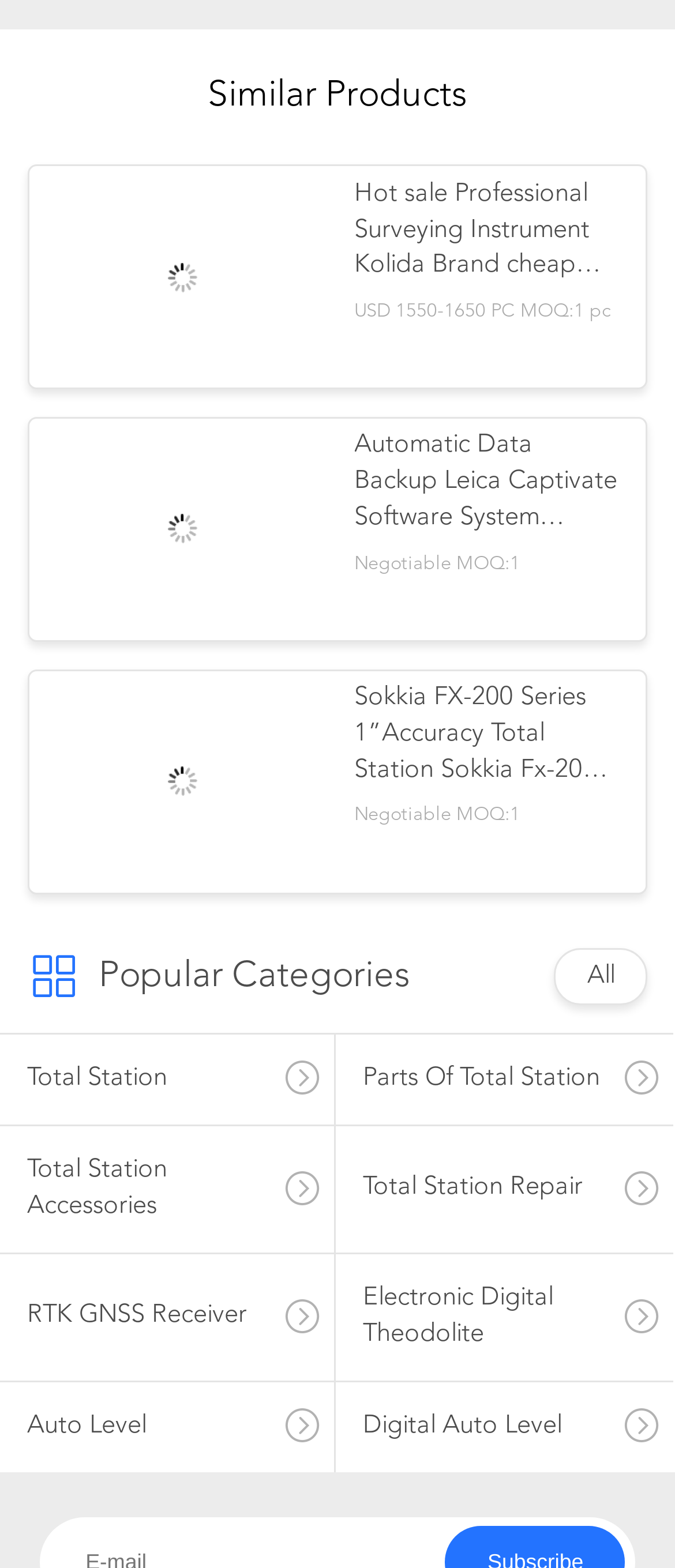Answer the question in a single word or phrase:
What is the price range of the first product?

USD 1550-1650